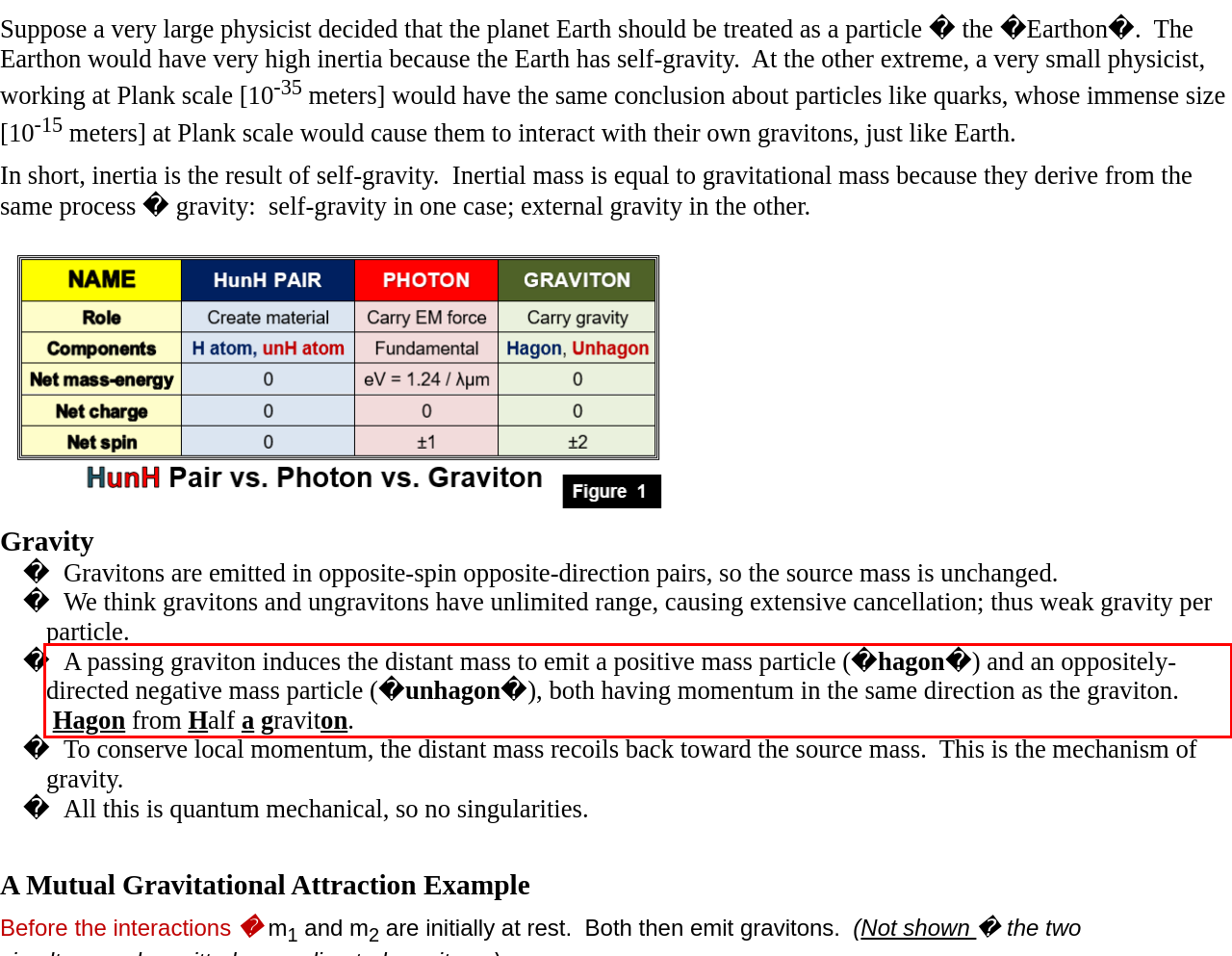Identify the red bounding box in the webpage screenshot and perform OCR to generate the text content enclosed.

� A passing graviton induces the distant mass to emit a positive mass particle (�hagon�) and an oppositely-directed negative mass particle (�unhagon�), both having momentum in the same direction as the graviton. Hagon from Half a graviton.